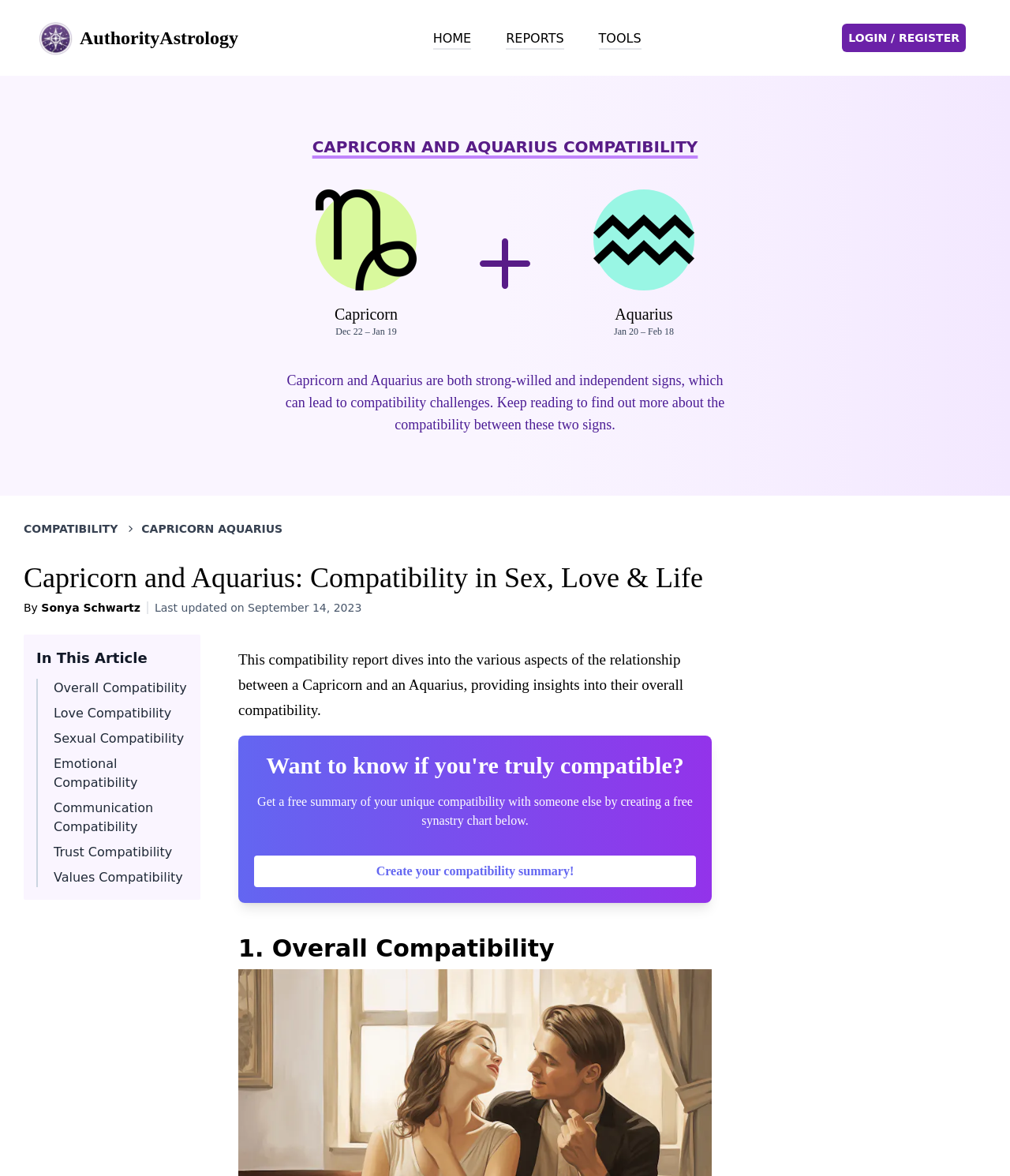What is the purpose of the compatibility report? Observe the screenshot and provide a one-word or short phrase answer.

To provide insights into the relationship